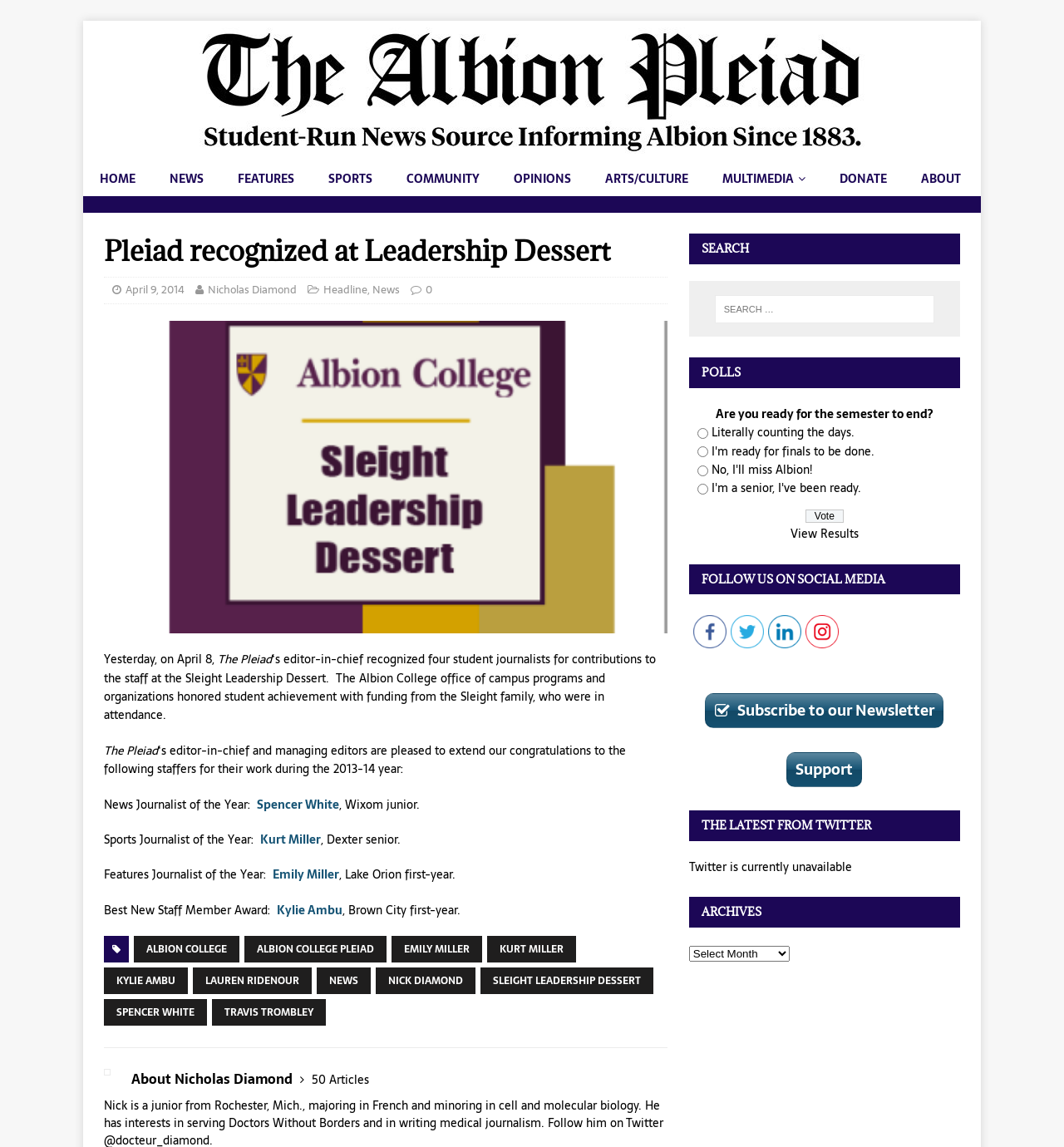Please look at the image and answer the question with a detailed explanation: What is the name of the college?

I found the answer by looking at the top-left corner of the webpage, where it says 'The Albion College Pleiad Online'. The 'Albion College' part is the name of the college.